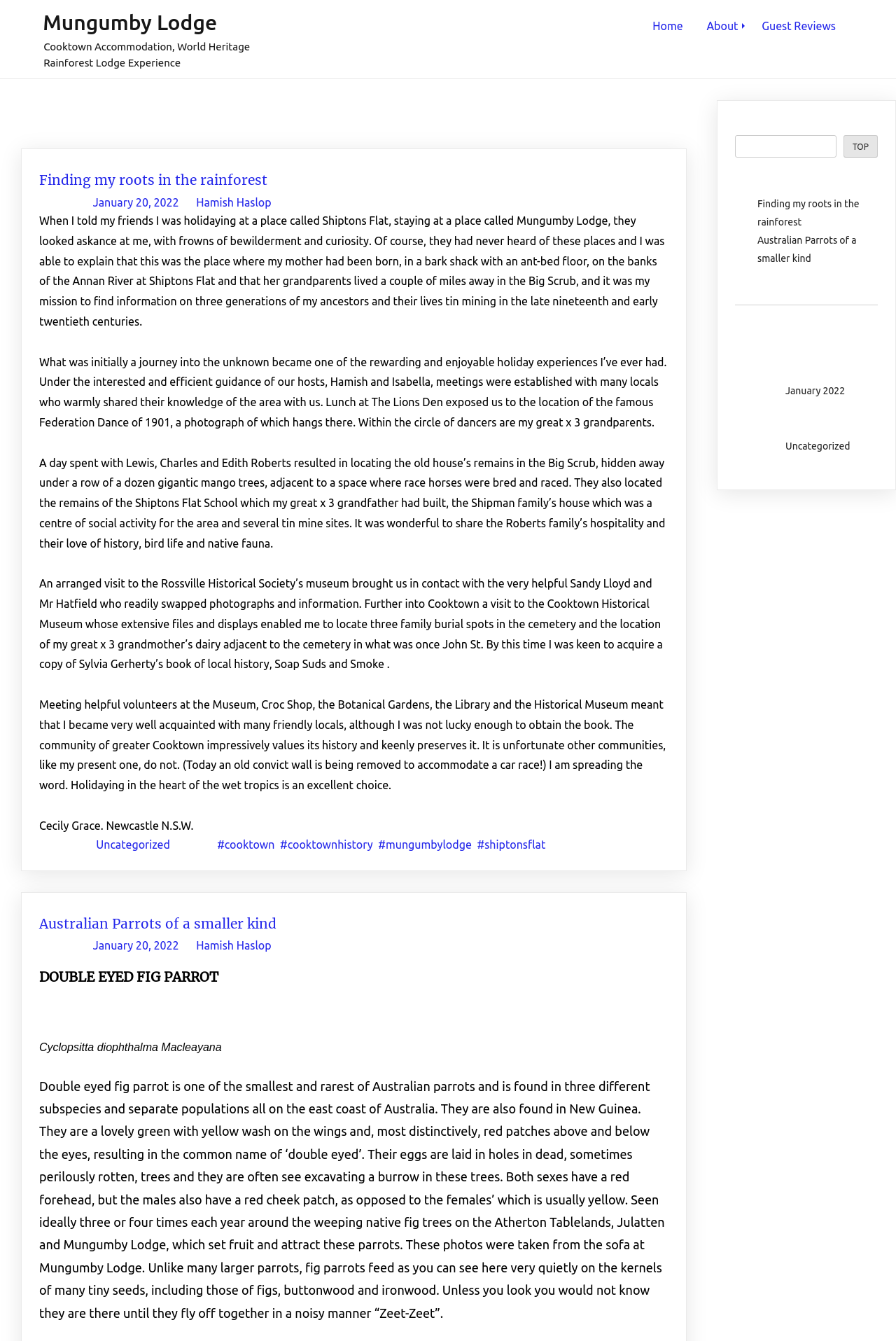What is the name of the parrot species mentioned in the webpage?
Please provide a comprehensive and detailed answer to the question.

The name of the parrot species is mentioned in the heading 'DOUBLE EYED FIG PARROT' and also in the text 'Double eyed fig parrot is one of the smallest and rarest of Australian parrots...'.